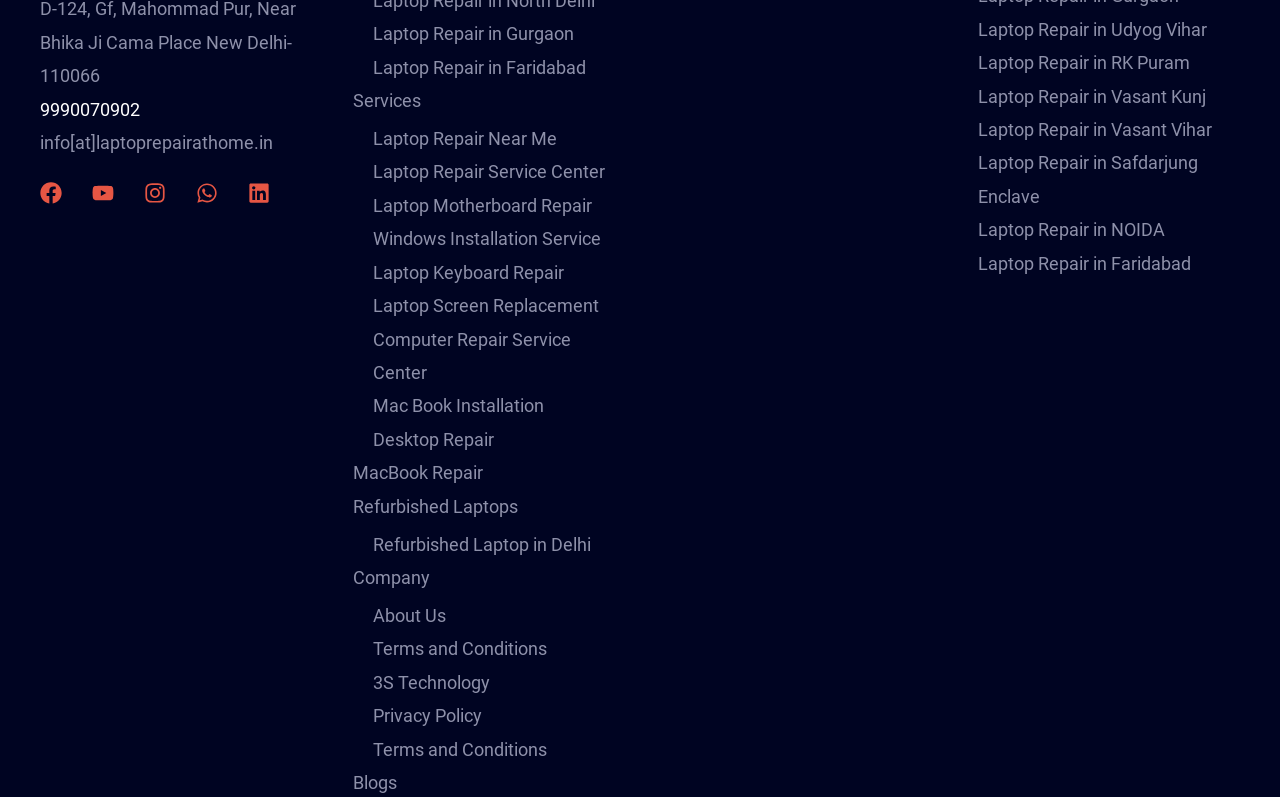What is the last link in the list of services?
Based on the screenshot, give a detailed explanation to answer the question.

I looked at the list of links under the 'Services' section and found that the last link is 'Desktop Repair' at coordinates [0.291, 0.538, 0.386, 0.564].